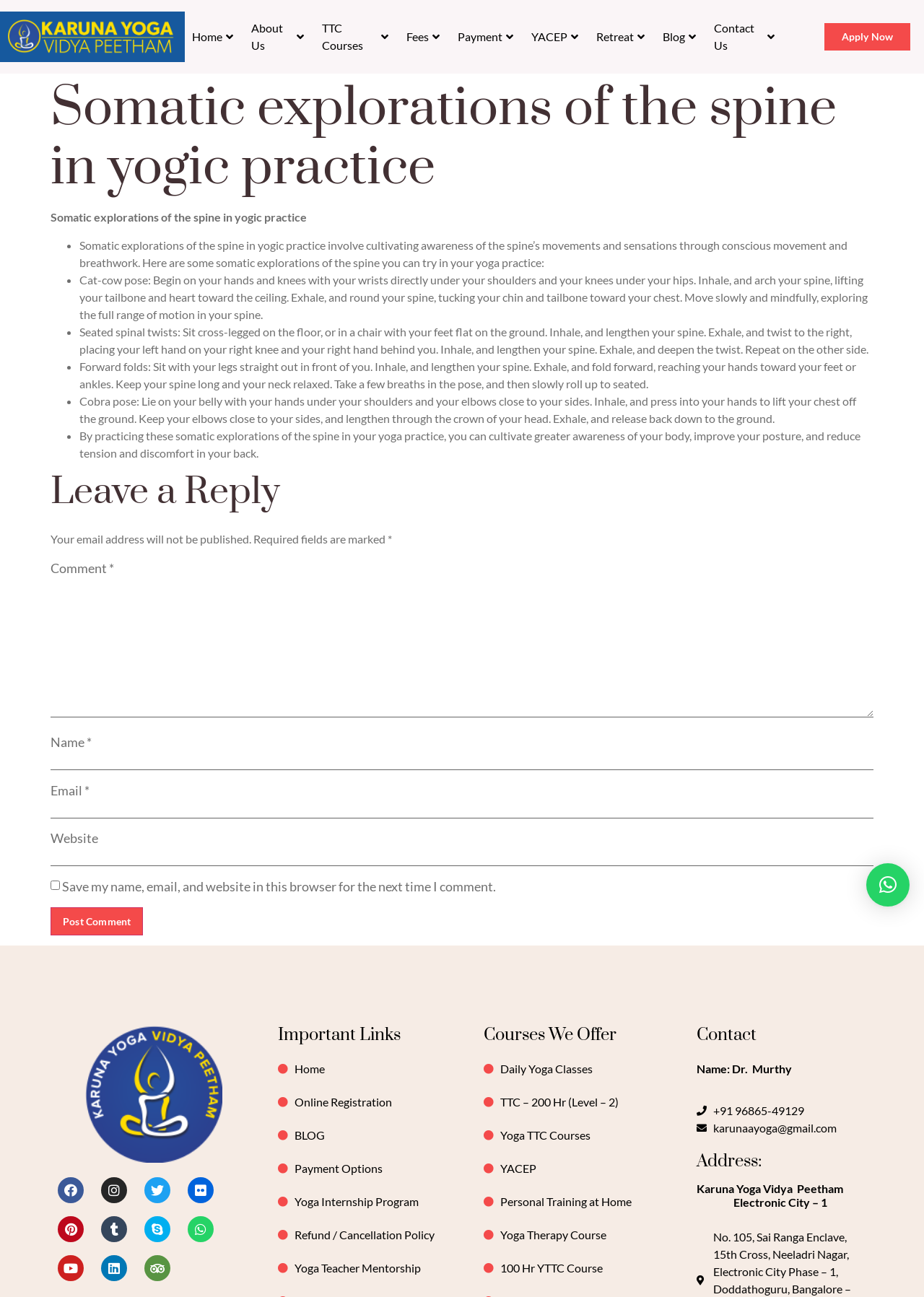How many textboxes are available in the comment section?
From the image, respond using a single word or phrase.

4